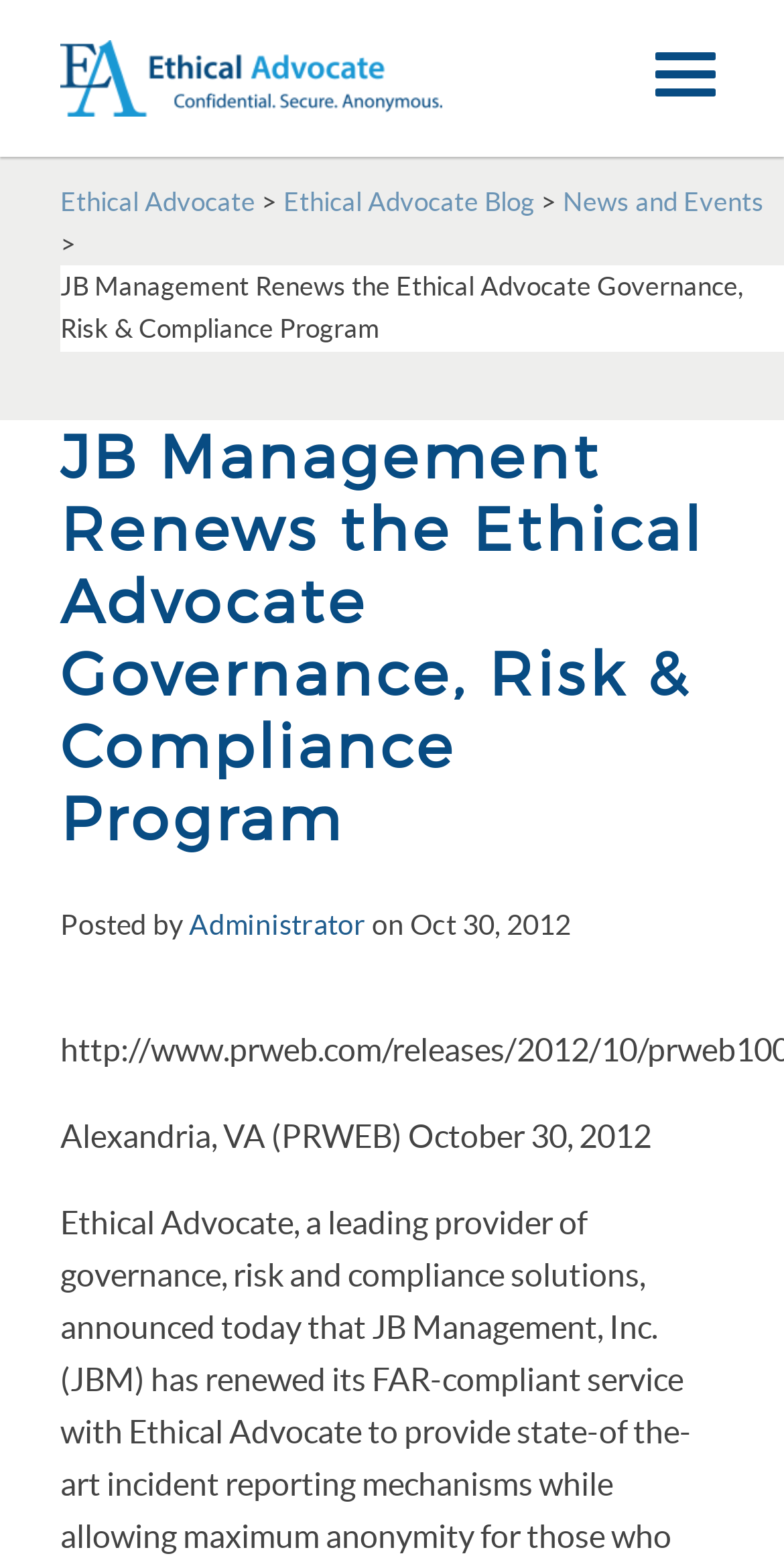Who posted the news?
Using the image as a reference, give a one-word or short phrase answer.

Administrator